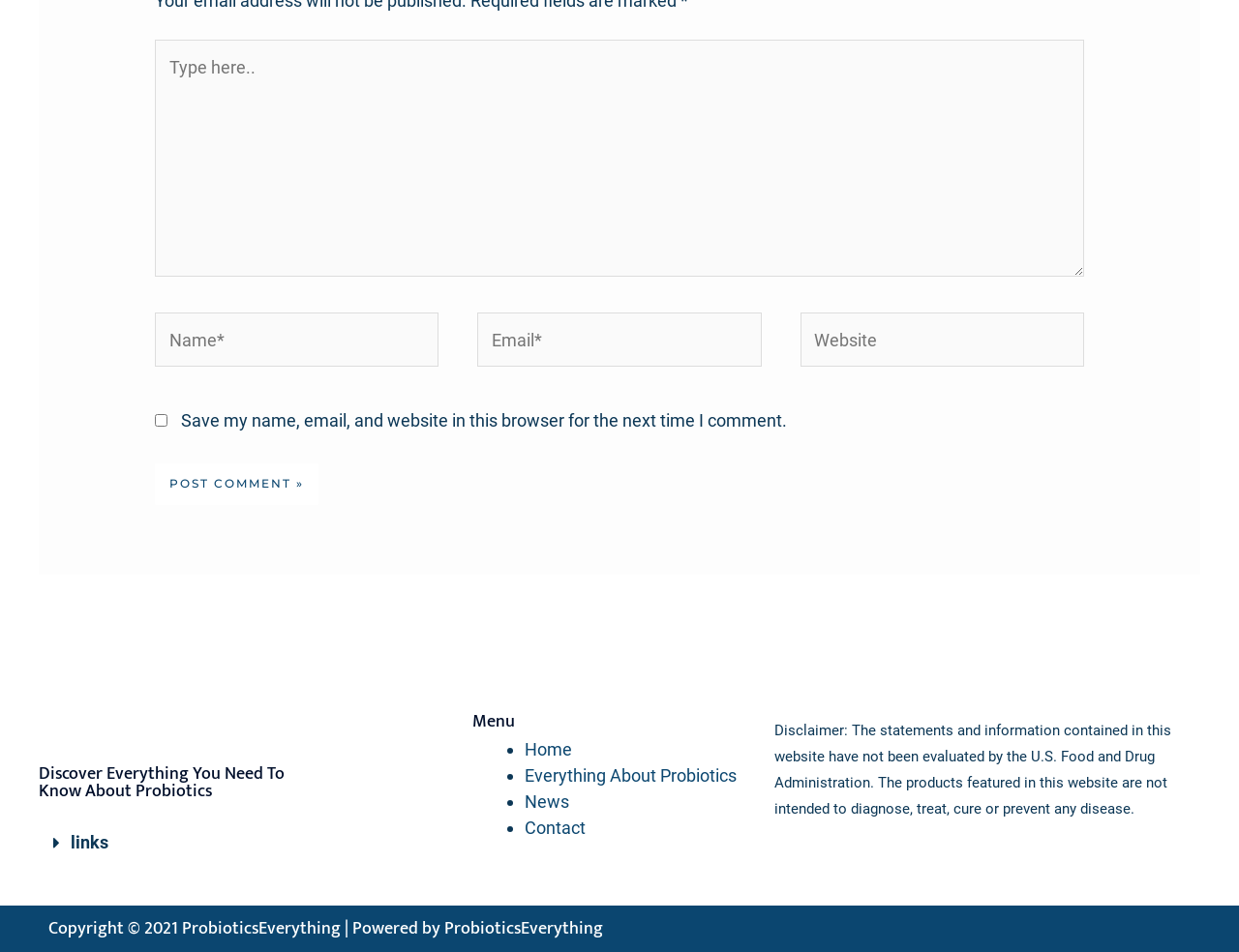Please locate the clickable area by providing the bounding box coordinates to follow this instruction: "Click on links".

[0.031, 0.861, 0.266, 0.91]